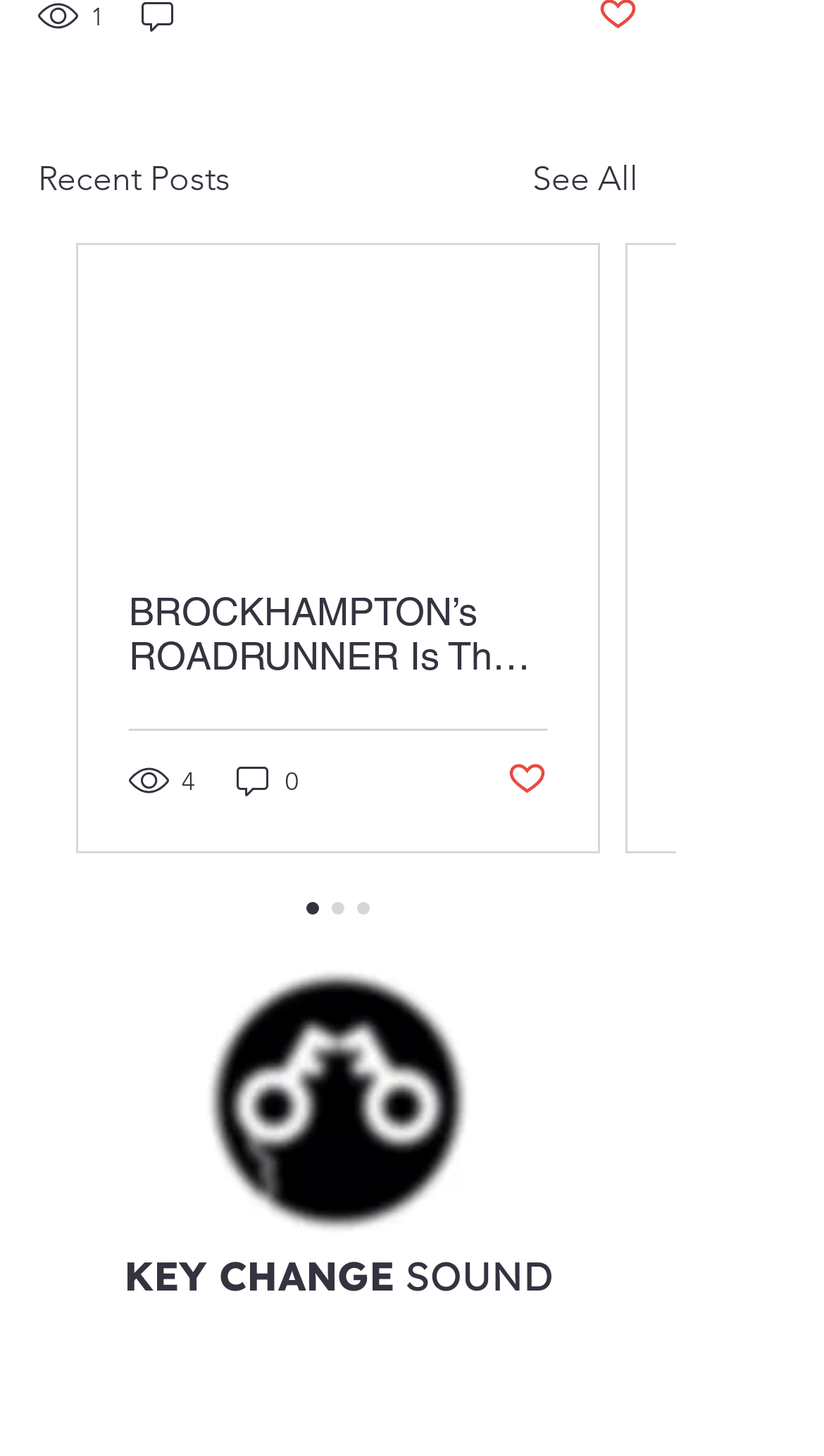Please provide a brief answer to the following inquiry using a single word or phrase:
How many articles are there in the 'Recent Posts' section?

1